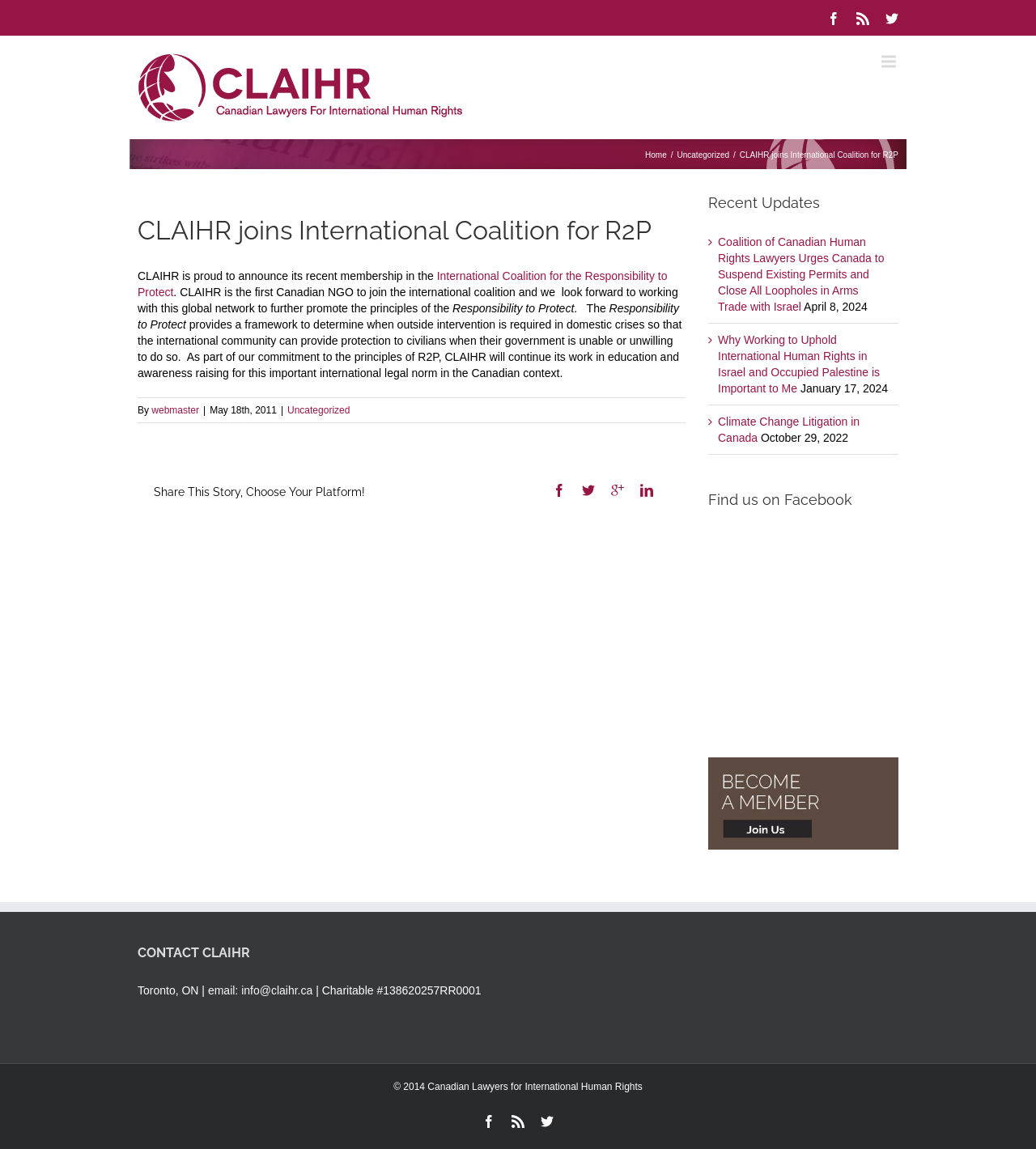What is the charitable number of CLAIHR?
Please give a detailed and elaborate answer to the question.

The webpage provides contact information for CLAIHR, including its charitable number, which is 138620257RR0001.